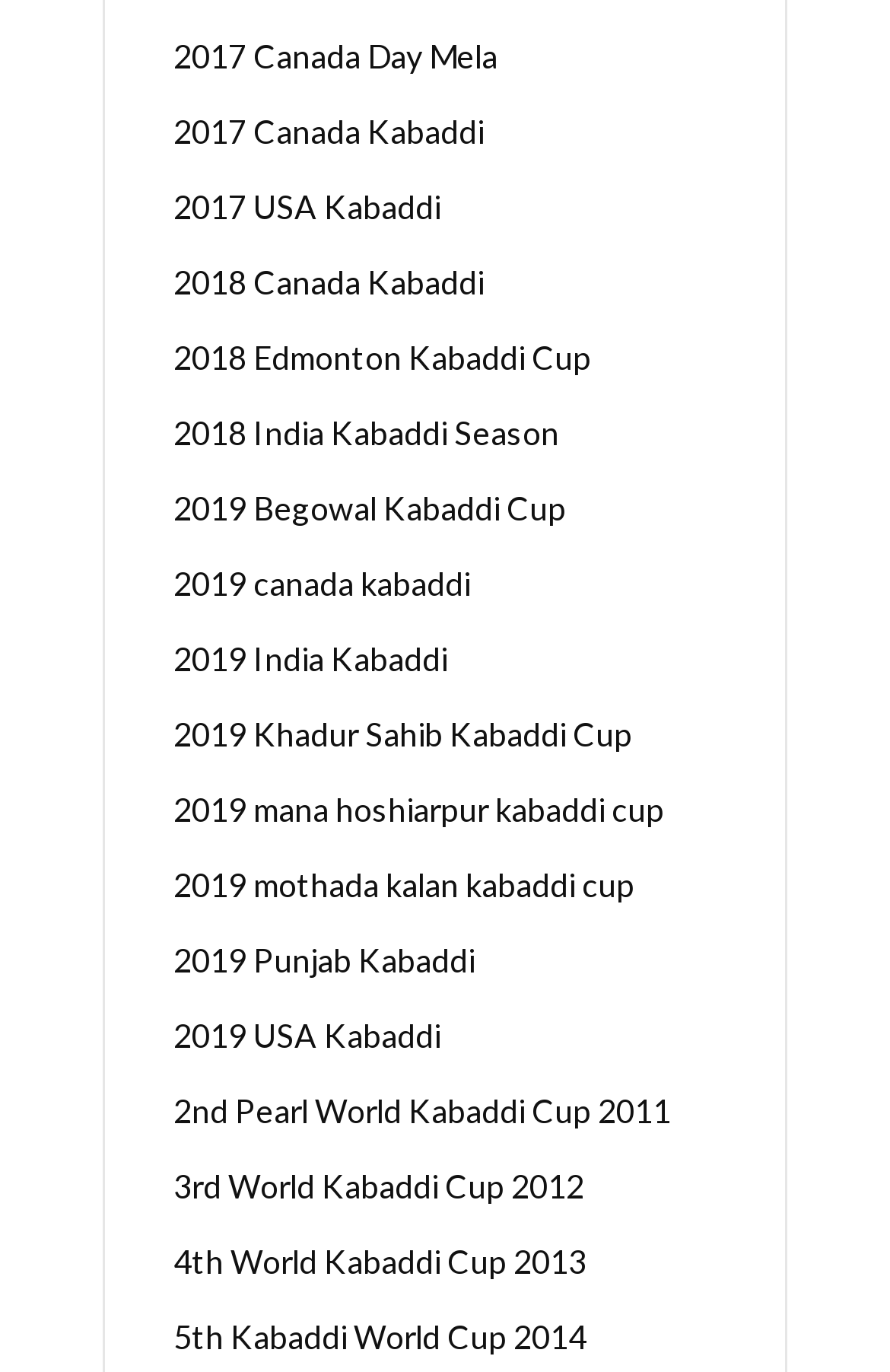Identify the bounding box coordinates of the section to be clicked to complete the task described by the following instruction: "view 2019 USA Kabaddi". The coordinates should be four float numbers between 0 and 1, formatted as [left, top, right, bottom].

[0.195, 0.738, 0.805, 0.774]